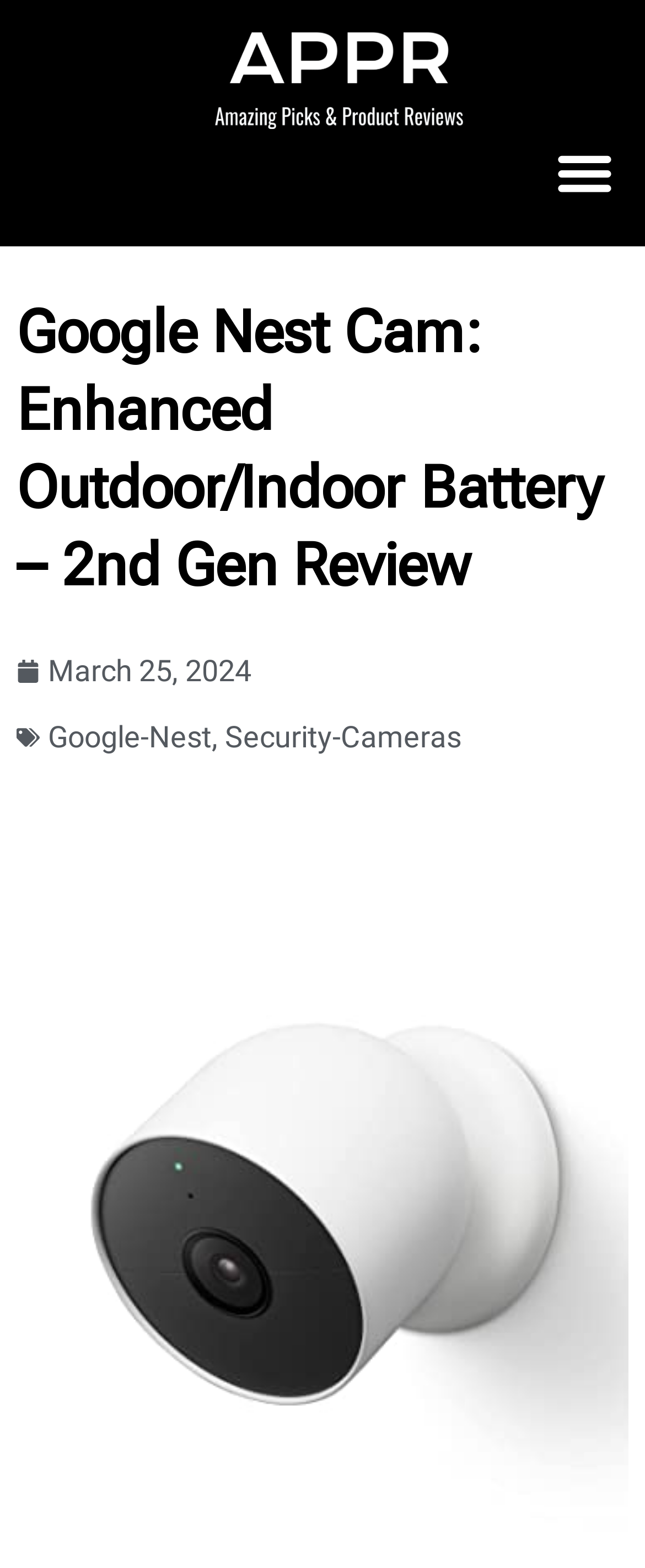Explain the webpage's layout and main content in detail.

The webpage is a review of the Google Nest Cam Outdoor or Indoor - 2nd Gen security camera. At the top left of the page, there is a link. Next to it, on the top right, is a menu toggle button. Below these elements, there is a heading that reads "Google Nest Cam: Enhanced Outdoor/Indoor Battery – 2nd Gen Review". 

Under the heading, there is a timestamp indicating that the review was published on March 25, 2024. To the right of the timestamp, there are two links, one labeled "Google-Nest" and the other labeled "Security-Cameras".